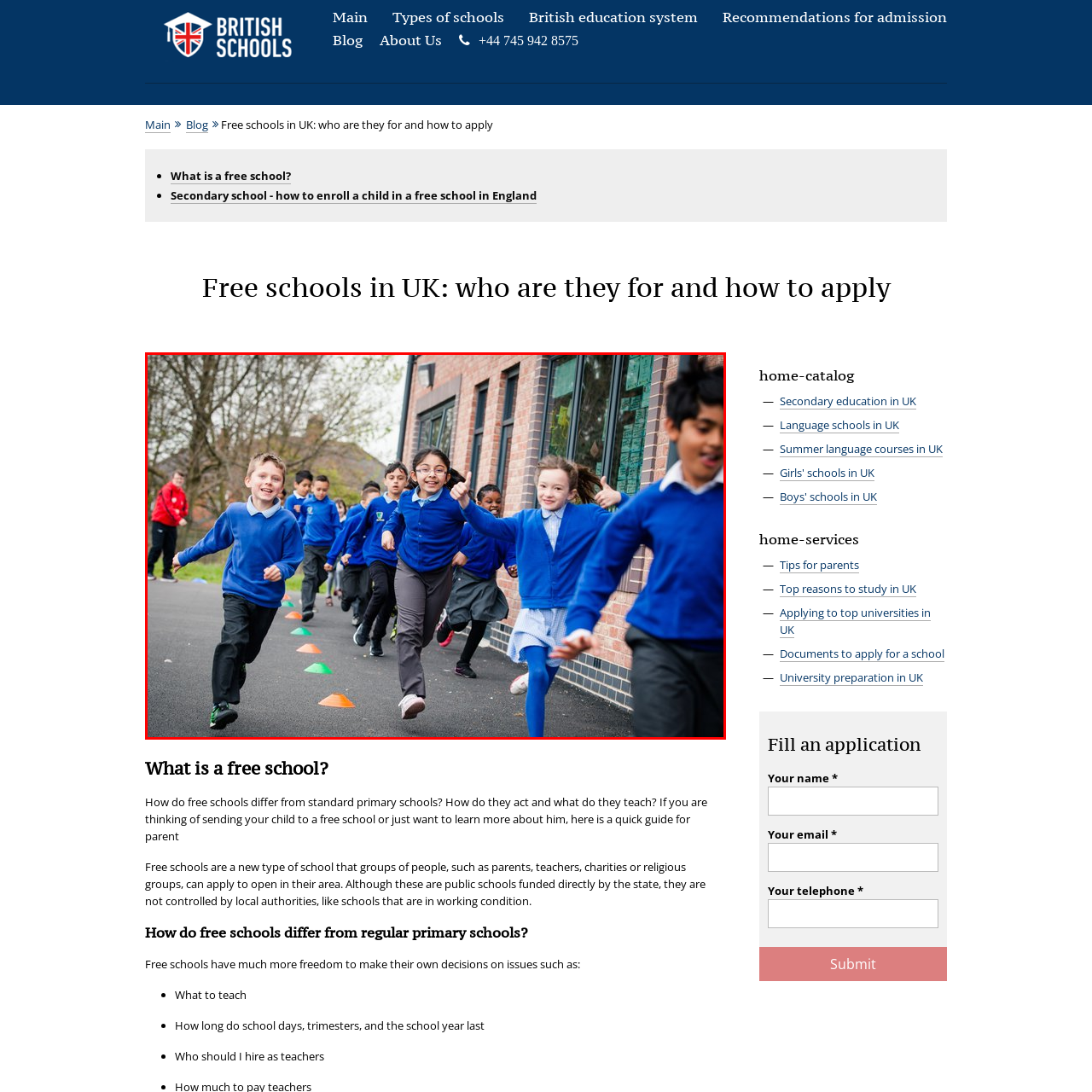Deliver a detailed explanation of the elements found in the red-marked area of the image.

A vibrant scene captures a group of joyful children running energetically along a playground pathway. Each child, dressed in blue school sweaters, showcases a mix of smiles and playful enthusiasm as they race toward an unseen finish line. The background reveals a modern educational building with large windows, framed by budding trees and greenery, reflecting a lively school environment. Colorful cones are set up along the ground, adding to the playful atmosphere of physical activity and camaraderie among the students, who appear to be enjoying a recess or sports activity.